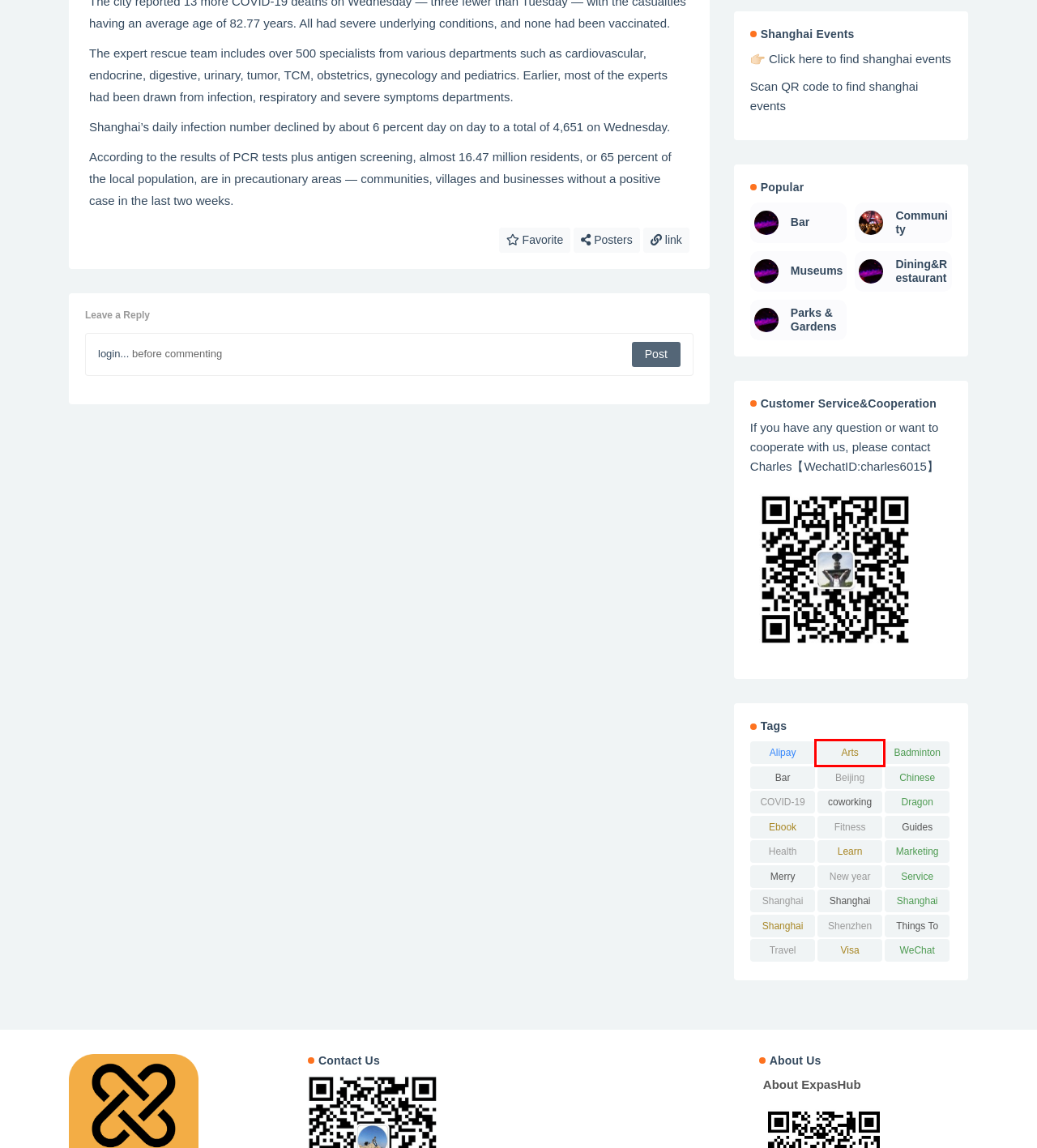Review the screenshot of a webpage which includes a red bounding box around an element. Select the description that best fits the new webpage once the element in the bounding box is clicked. Here are the candidates:
A. Health Insurance Archives - ExpatsHub
B. About ExpatsHub - ExpatsHub
C. Ebook library Archives - ExpatsHub
D. Shanghai Museum Archives - ExpatsHub
E. Travel Archives - ExpatsHub
F. Discover Shanghai Great Events - ExpatsHub
G. Merry Christmas圣诞 Archives - ExpatsHub
H. Arts Archives - ExpatsHub

H